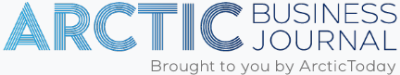Explain the image in a detailed and thorough manner.

The image features the logo of the "Arctic Business Journal," presented with a stylish and modern design. The word "ARCTIC" is prominently displayed in a bold, striped font that conveys a sense of professionalism and contemporary appeal. Below it, the words "BUSINESS JOURNAL" are written in a more understated, elegant font. The tagline "Brought to you by ArcticToday" adds a layer of branding, indicating that this journal is associated with ArcticToday, which is likely a news source focused on Arctic and related economic issues. This visual representation emphasizes both the journal's focus on Arctic business topics and its connection to a reputable Arctic news platform.